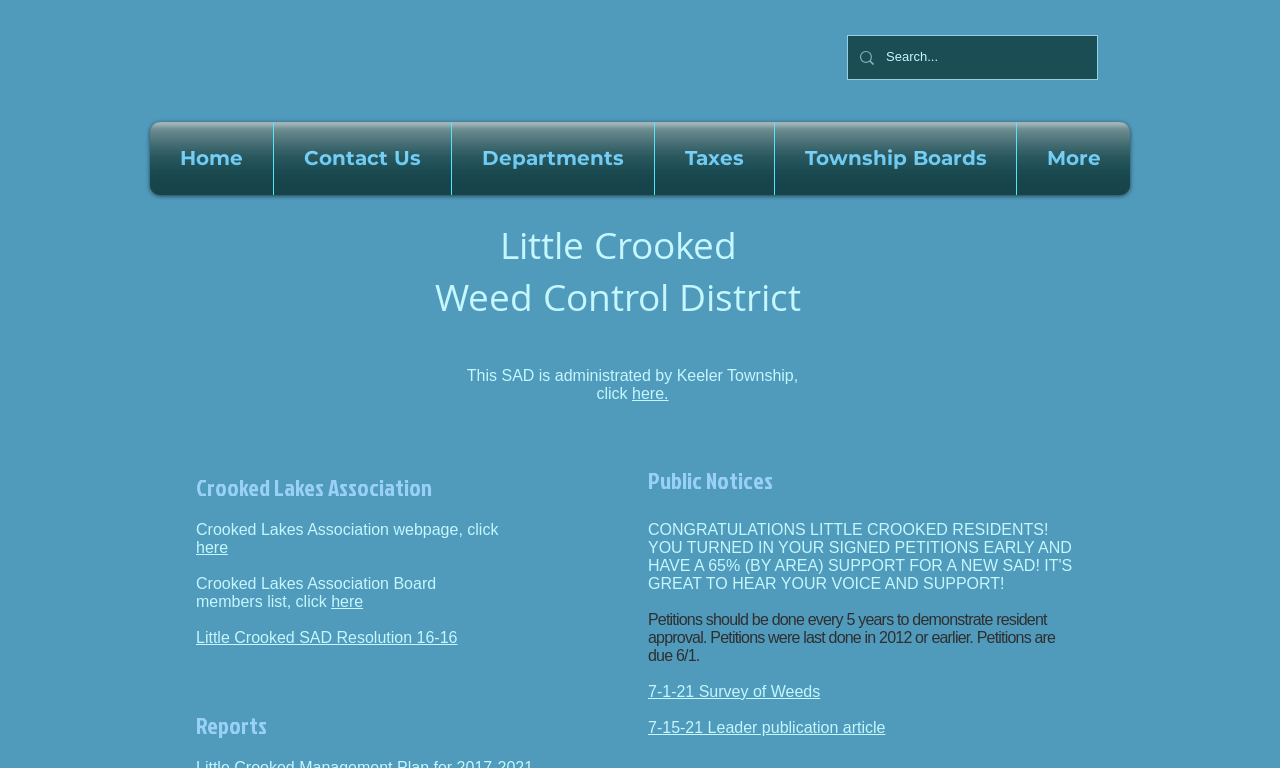Using the element description: "aria-label="Search..." name="q" placeholder="Search..."", determine the bounding box coordinates for the specified UI element. The coordinates should be four float numbers between 0 and 1, [left, top, right, bottom].

[0.692, 0.047, 0.824, 0.103]